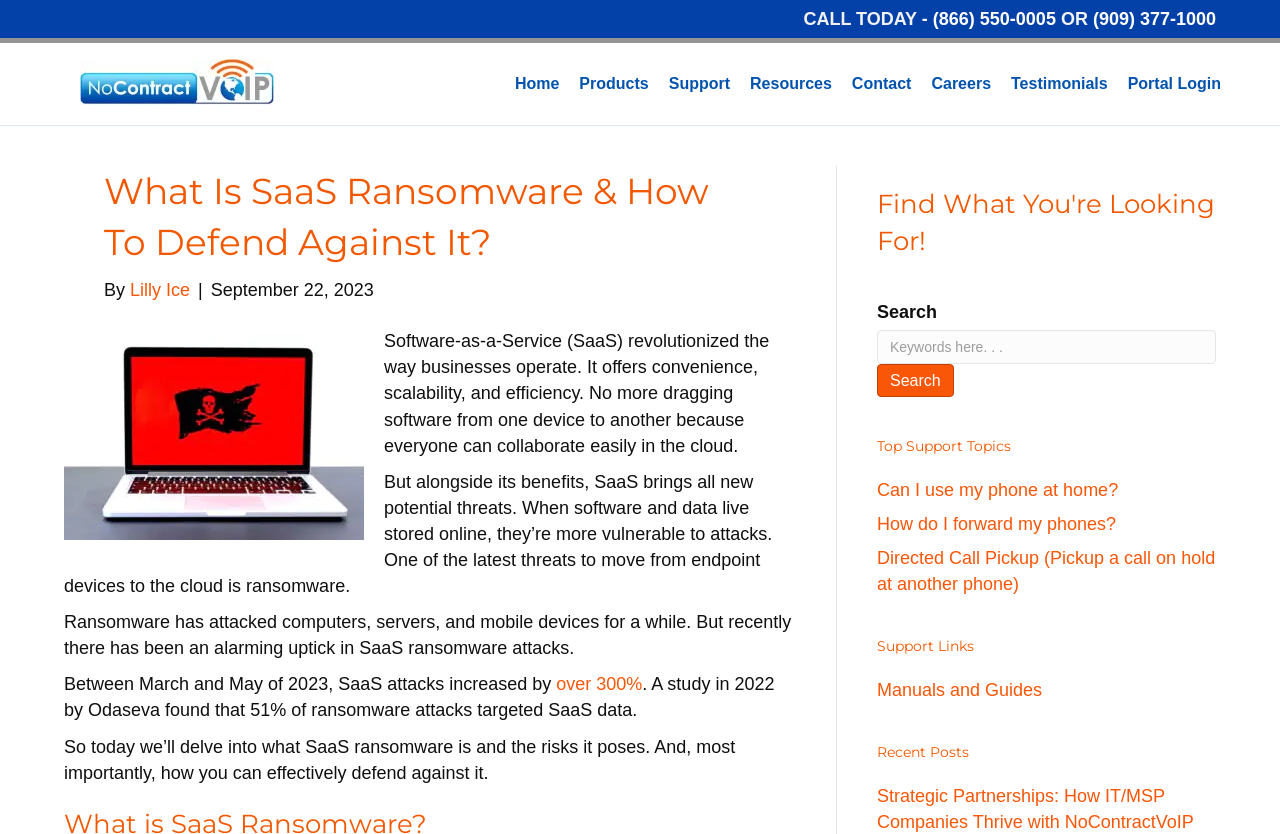Identify the bounding box coordinates of the clickable region required to complete the instruction: "Skip to content". The coordinates should be given as four float numbers within the range of 0 and 1, i.e., [left, top, right, bottom].

None